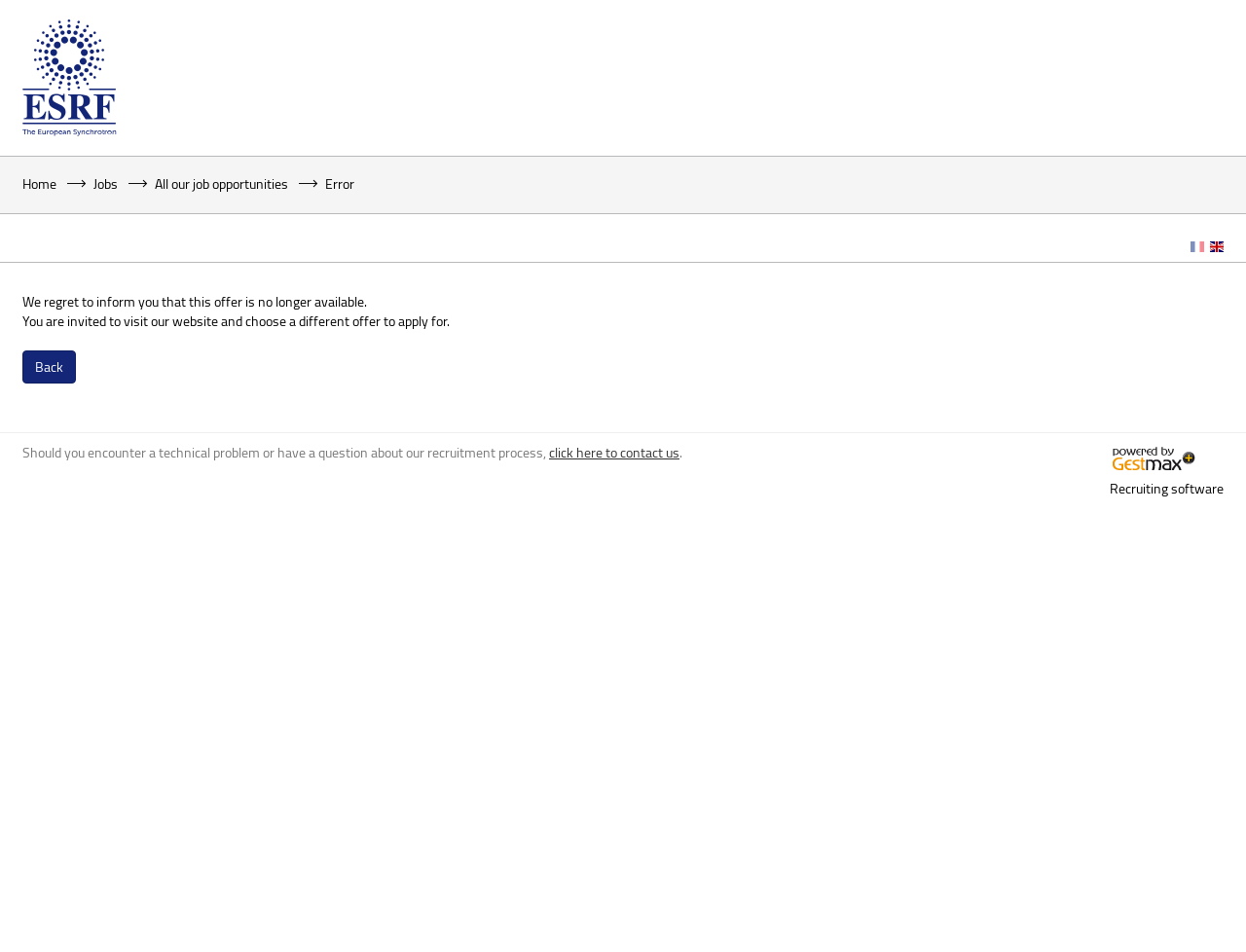Elaborate on the information and visuals displayed on the webpage.

The webpage appears to be an error page from the ESRF recruitment website. At the top left corner, there is a link with an icon, followed by links to "Home" and "Jobs". Next to these links is a link to "All our job opportunities". On the same line, there is a static text "Error". 

Below this, there is a heading "French" with a link to the same text. The main content of the page starts with a static text apologizing for an unavailable job offer. This is followed by a message inviting the user to visit the website and choose a different offer to apply for. 

A "Back" link is placed below these messages. At the bottom of the page, there is a section with a static text describing technical support and a link to contact the recruitment team. An image of the recruitment software "Kioskemploi" is placed on the right side of this section, along with a link to "Recruiting software".